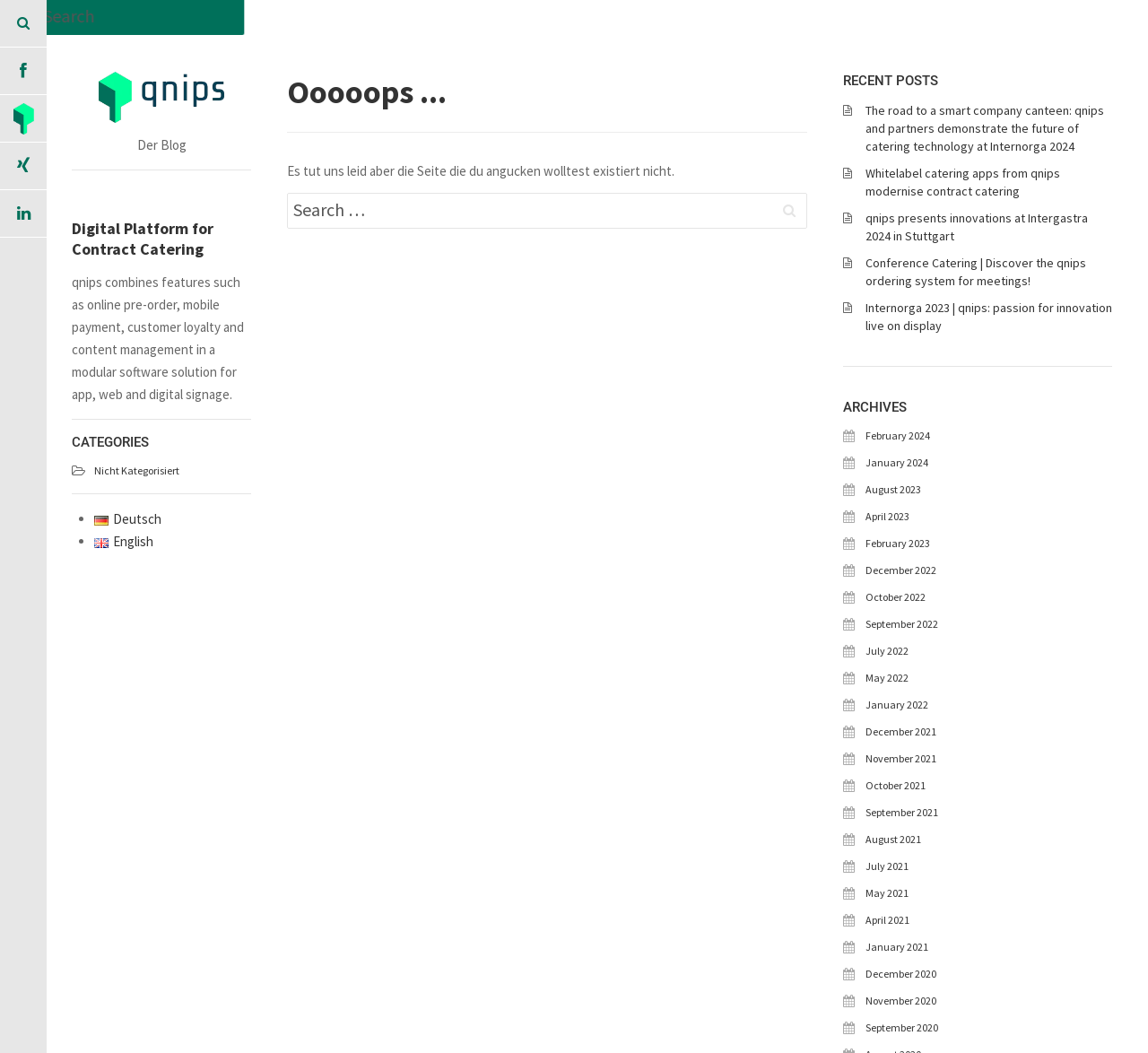Identify the bounding box coordinates for the element that needs to be clicked to fulfill this instruction: "Go to recent posts". Provide the coordinates in the format of four float numbers between 0 and 1: [left, top, right, bottom].

[0.734, 0.068, 0.969, 0.085]